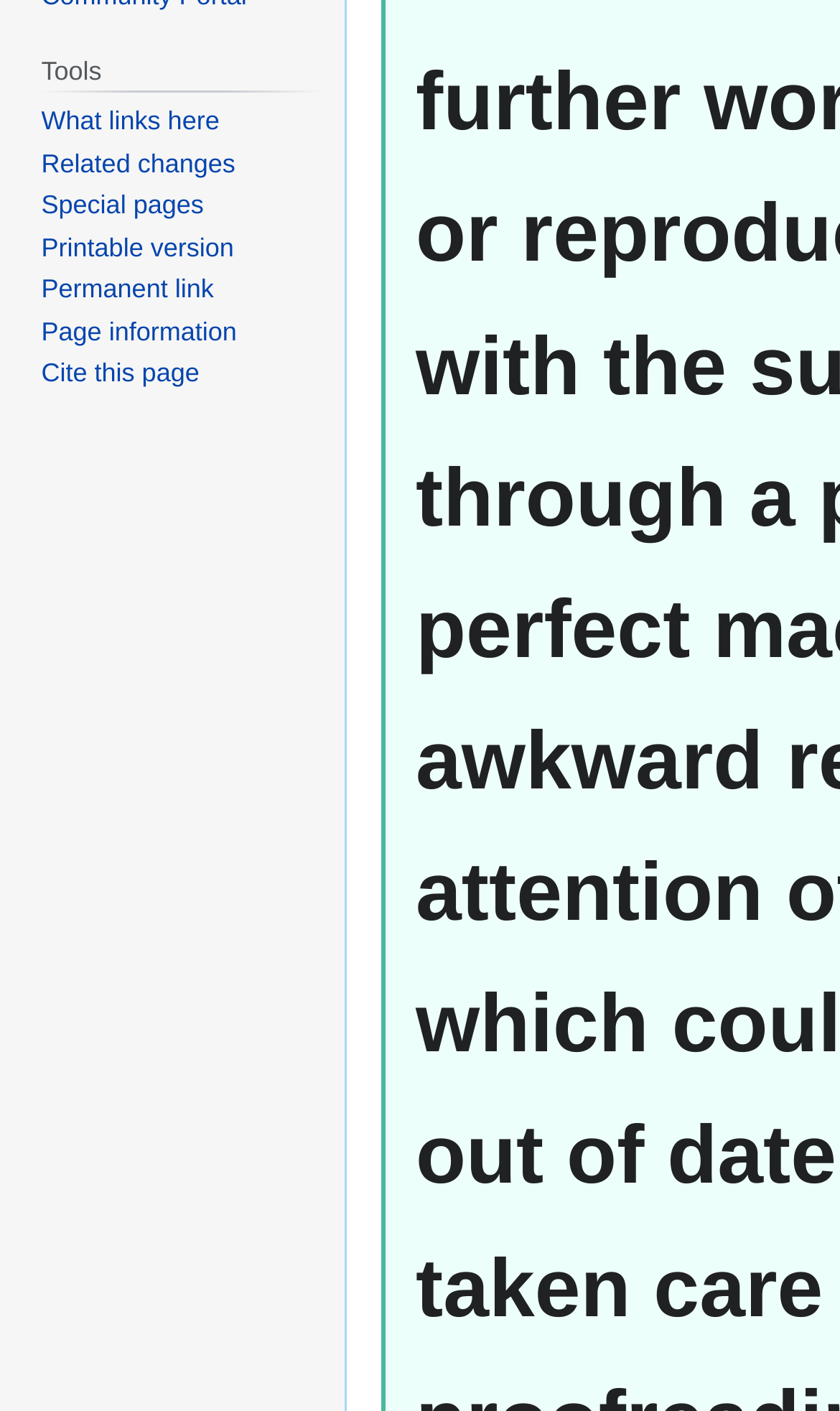Please provide the bounding box coordinates for the UI element as described: "Permanent link". The coordinates must be four floats between 0 and 1, represented as [left, top, right, bottom].

[0.049, 0.194, 0.254, 0.216]